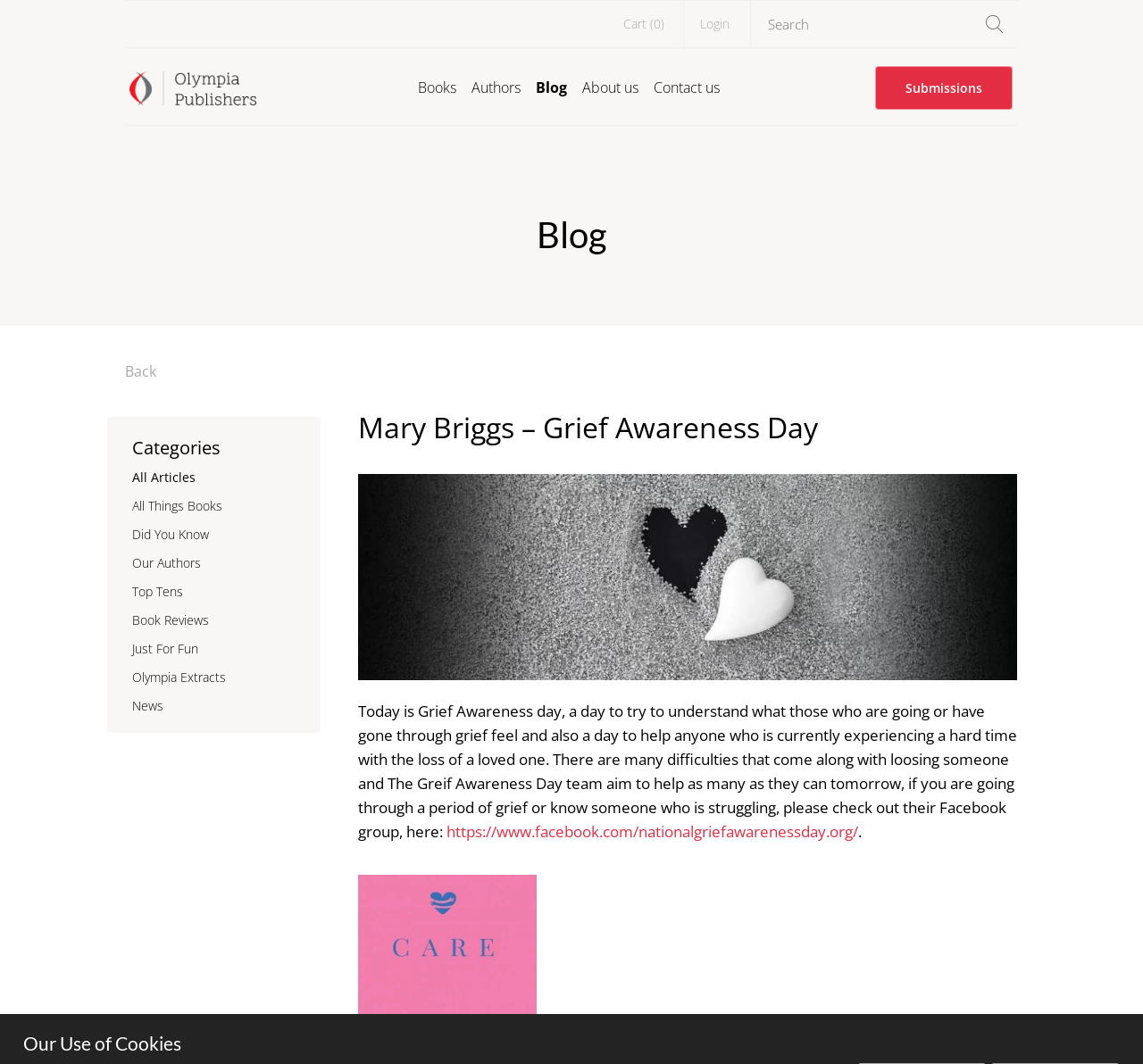Given the webpage screenshot, identify the bounding box of the UI element that matches this description: "name="term" placeholder="Search"".

[0.657, 0.001, 0.891, 0.044]